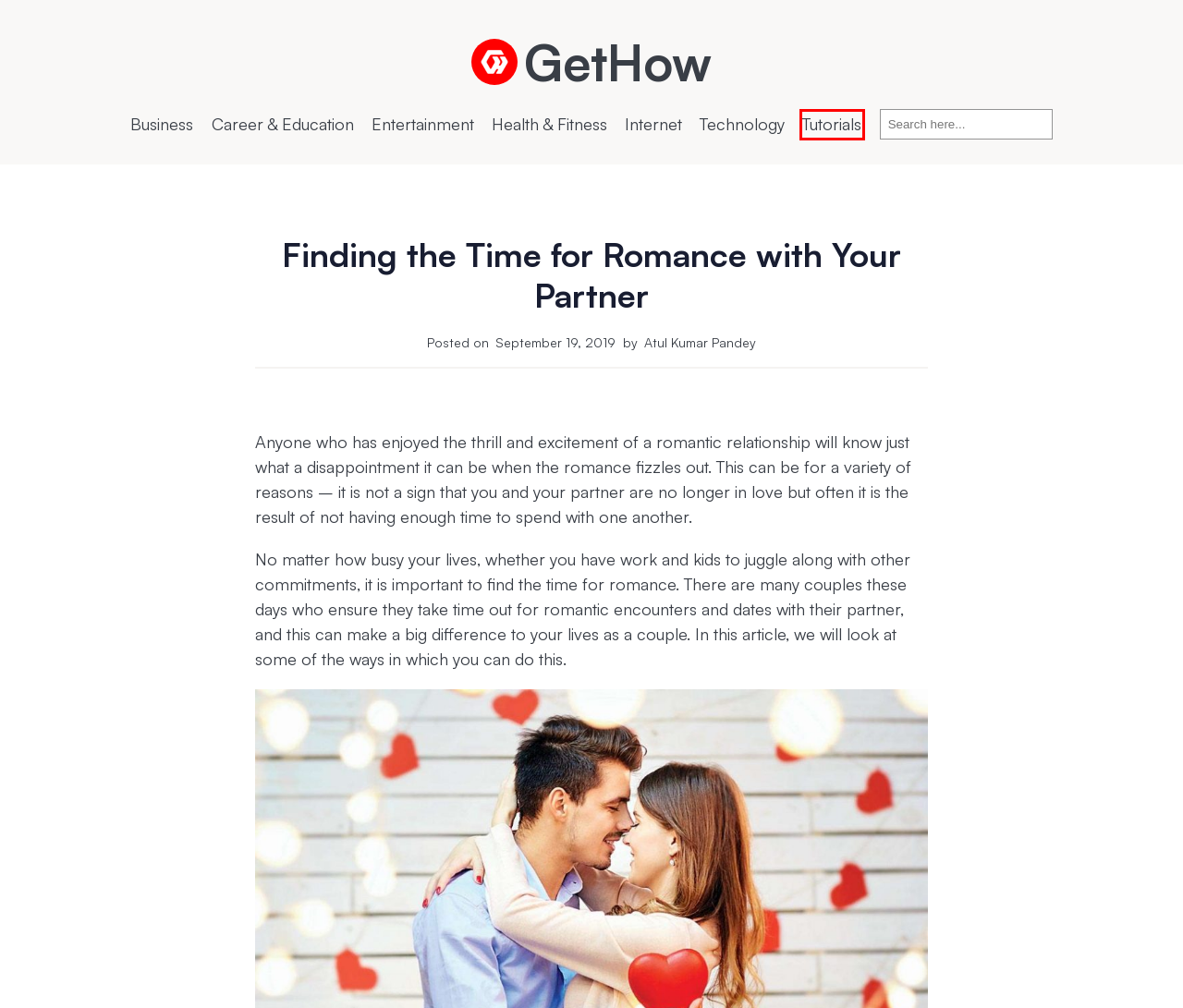Analyze the given webpage screenshot and identify the UI element within the red bounding box. Select the webpage description that best matches what you expect the new webpage to look like after clicking the element. Here are the candidates:
A. Business – GetHow
B. Technology – GetHow
C. Internet – GetHow
D. Entertainment – GetHow
E. Career & Education – GetHow
F. GetHow – Your How to Guide
G. Health & Fitness – GetHow
H. Tutorials – GetHow

H